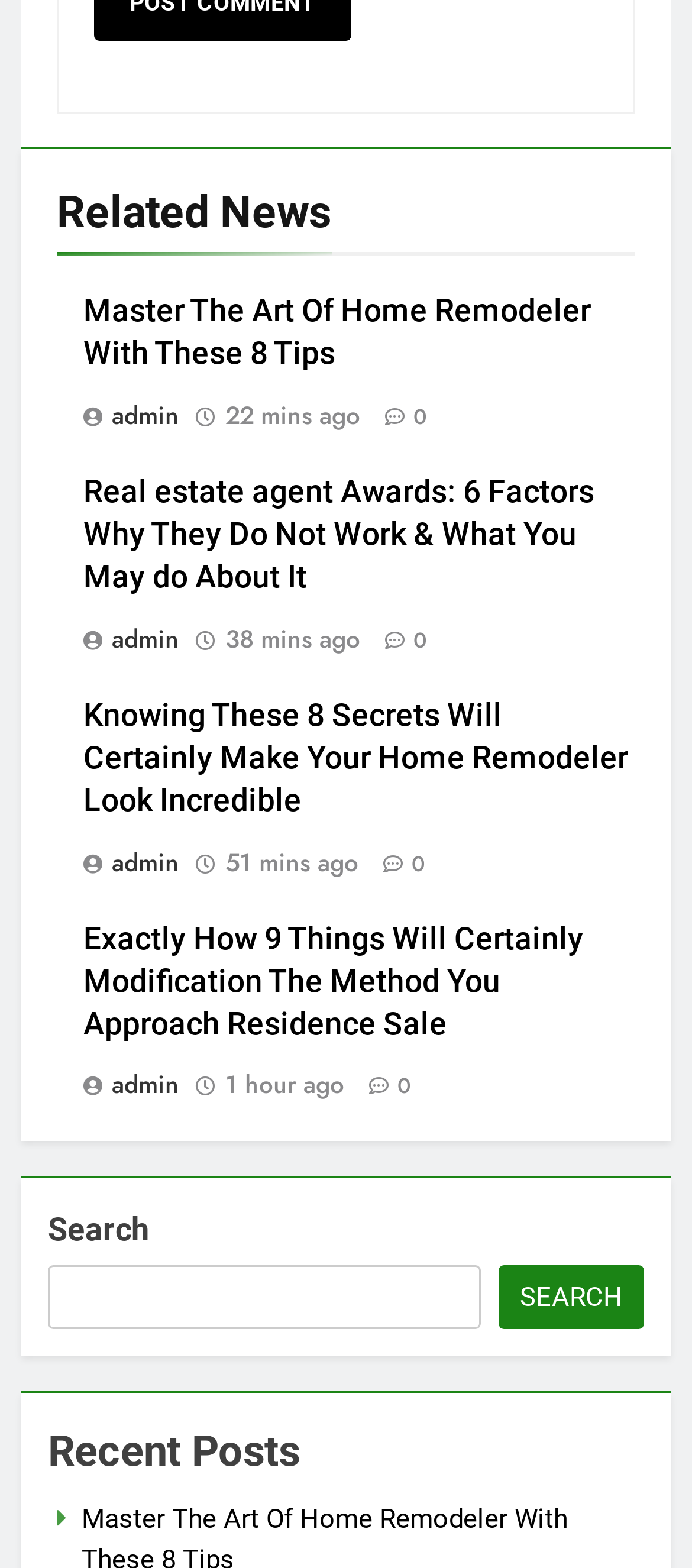What is the purpose of the search box?
Please provide a comprehensive answer to the question based on the webpage screenshot.

The search box is located at the bottom of the webpage, and it has a label 'Search' and a button with the text 'SEARCH'. This suggests that the purpose of the search box is to allow users to search for specific articles on the webpage.